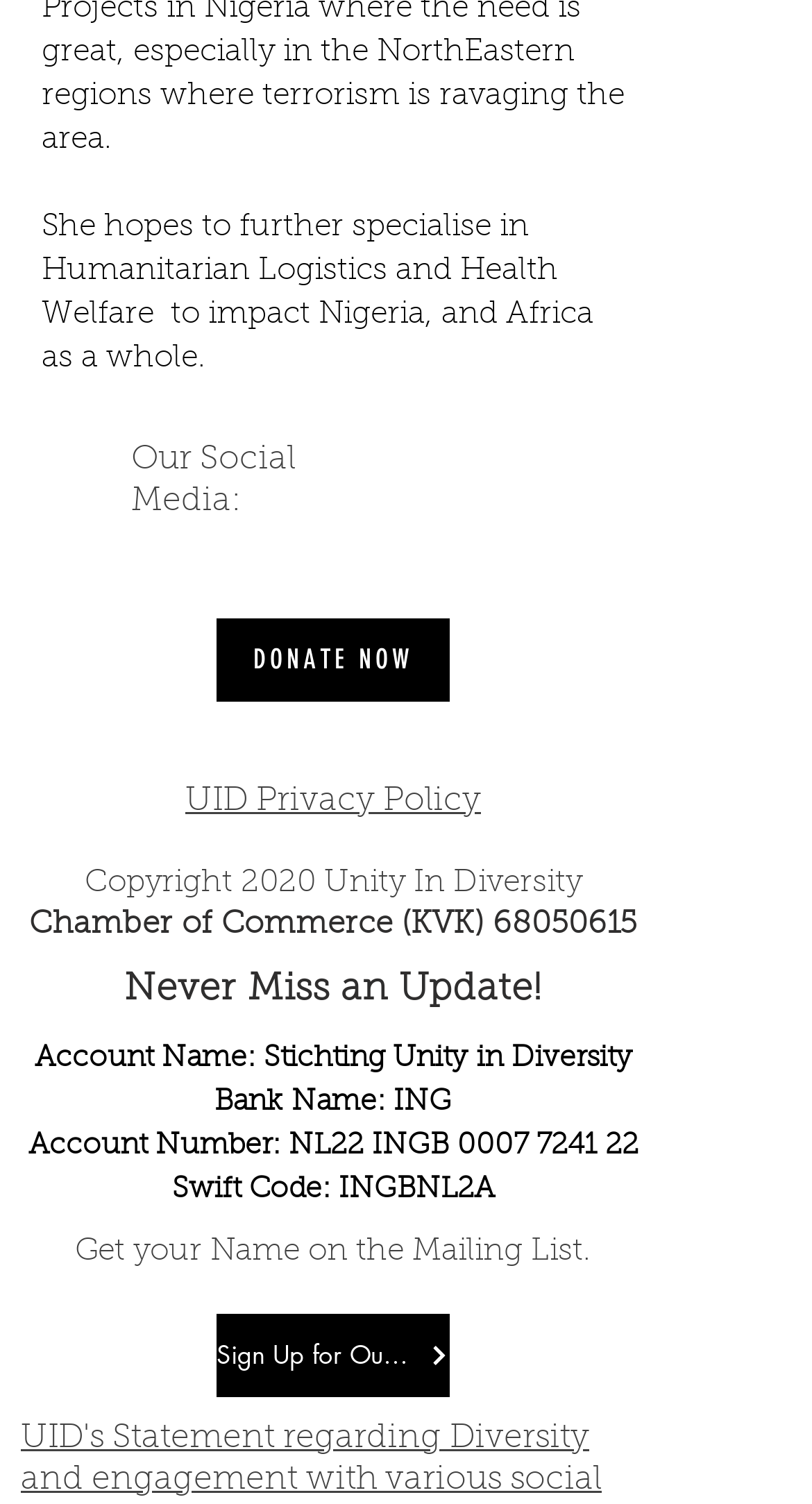Refer to the image and provide a thorough answer to this question:
What is the bank name associated with the organization?

The bank name 'ING' is mentioned in the static text 'Bank Name: ING' which is located at the bottom of the webpage, providing information about the organization's bank account.